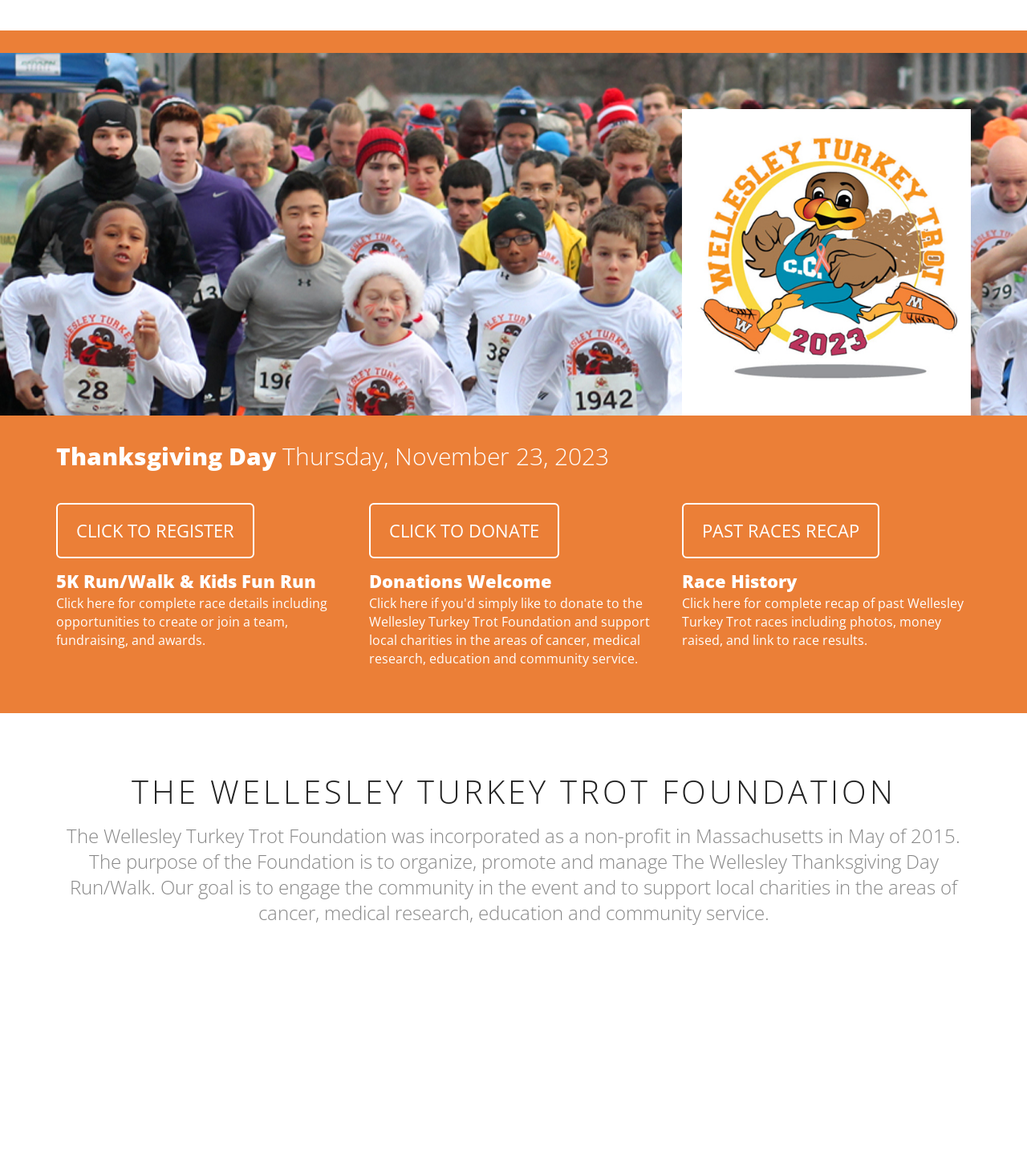How can I register for the event?
Refer to the image and give a detailed answer to the query.

I found the answer by looking at the link element that says 'CLICK TO REGISTER'. This suggests that clicking on this link will allow me to register for the event.